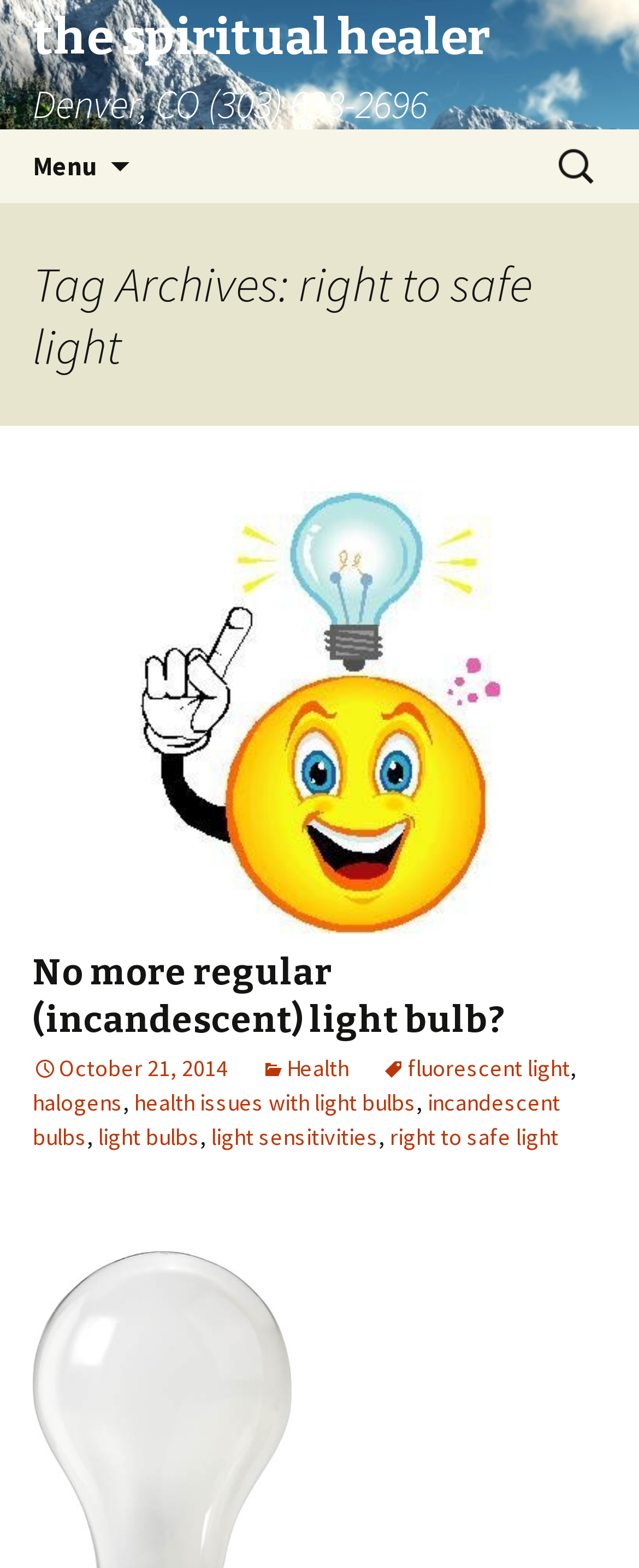Can you find the bounding box coordinates for the UI element given this description: "right to safe light"? Provide the coordinates as four float numbers between 0 and 1: [left, top, right, bottom].

[0.61, 0.716, 0.874, 0.735]